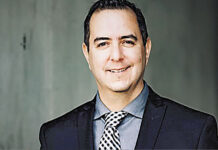What is the color of Tomas Carranza's suit?
Please utilize the information in the image to give a detailed response to the question.

The caption describes Tomas Carranza as dressed in a formal black suit, which implies that the color of his suit is black.